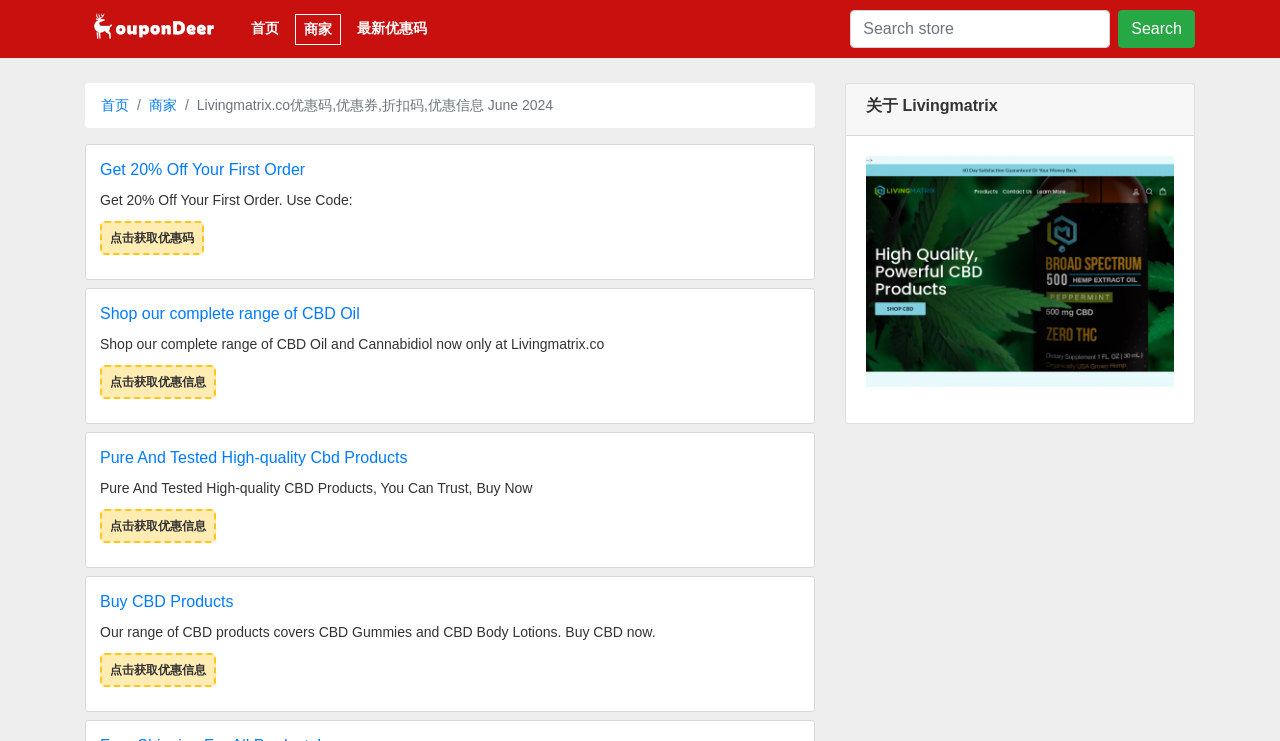Determine the bounding box coordinates of the clickable region to execute the instruction: "Go to the homepage". The coordinates should be four float numbers between 0 and 1, denoted as [left, top, right, bottom].

[0.19, 0.018, 0.224, 0.057]